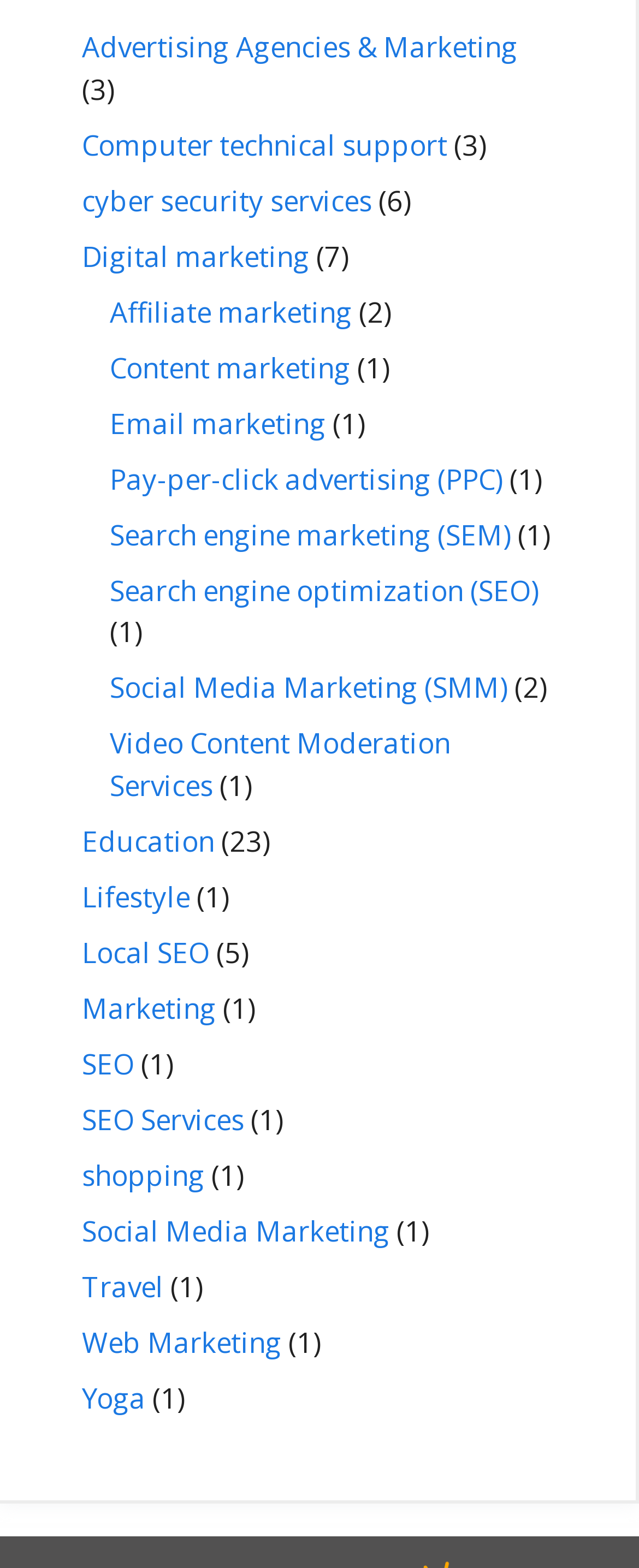Find the bounding box coordinates of the element's region that should be clicked in order to follow the given instruction: "Click on Advertising Agencies & Marketing". The coordinates should consist of four float numbers between 0 and 1, i.e., [left, top, right, bottom].

[0.128, 0.018, 0.81, 0.042]